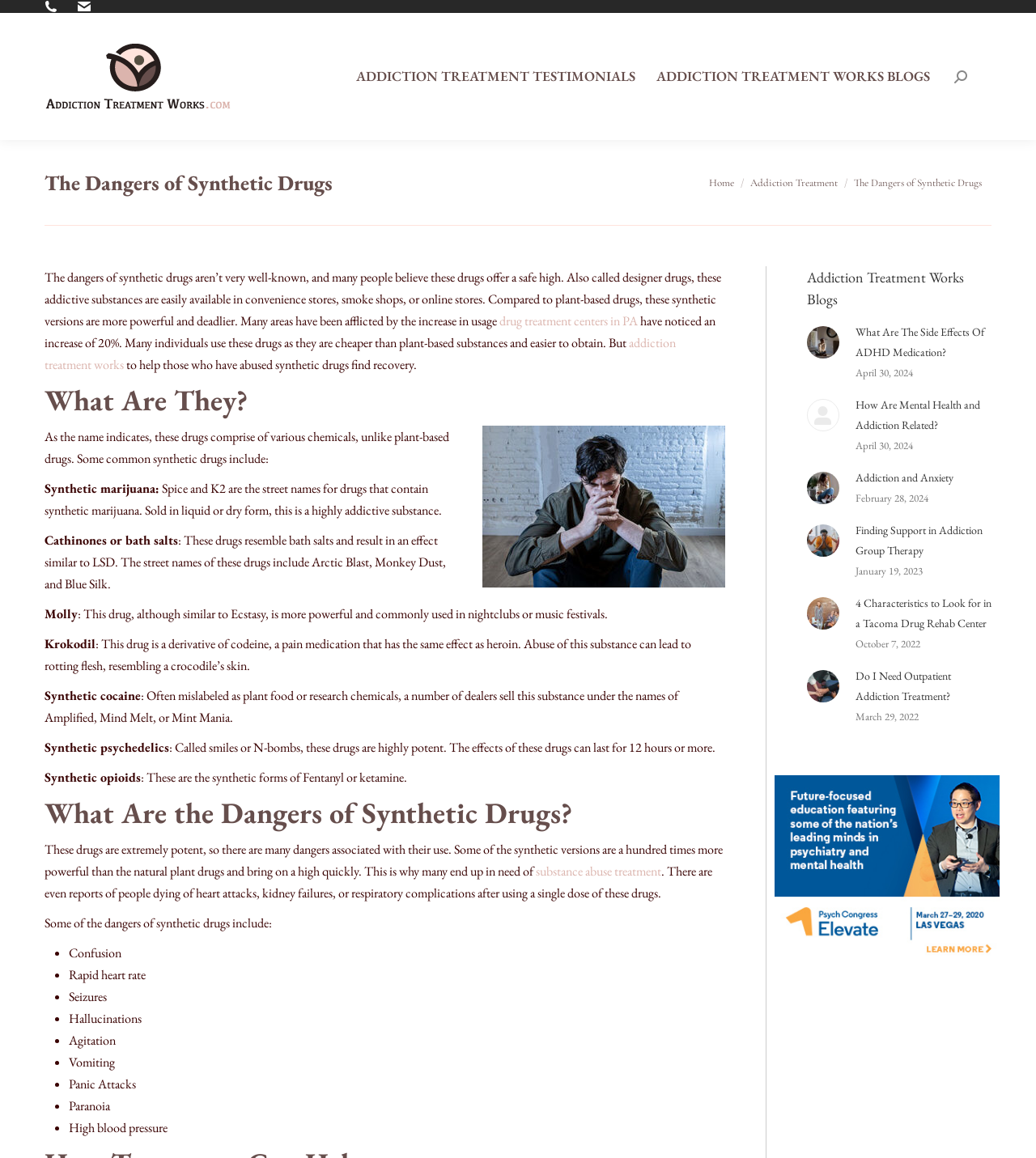Based on the visual content of the image, answer the question thoroughly: What are the dangers of synthetic drugs?

The webpage lists the dangers of synthetic drugs, which include confusion, rapid heart rate, seizures, hallucinations, agitation, vomiting, panic attacks, paranoia, and high blood pressure.